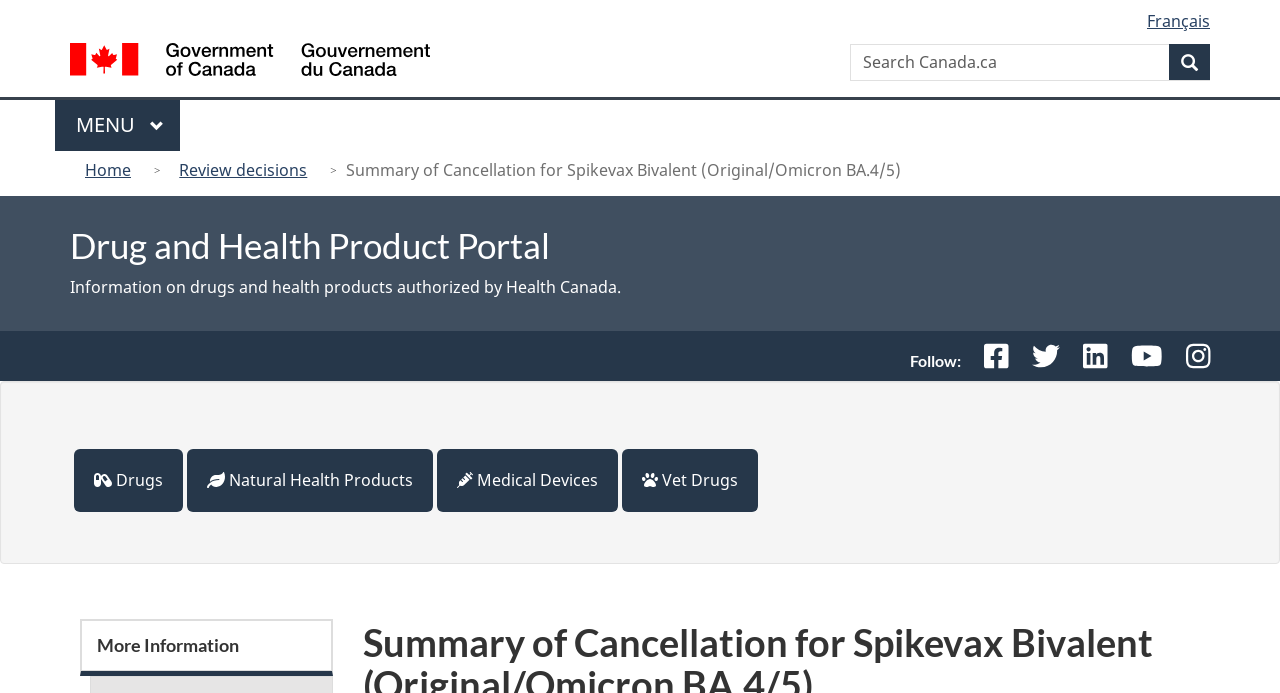What is the name of the government department associated with this webpage?
Refer to the image and give a detailed answer to the question.

I determined the name of the government department associated with this webpage by looking at the image and link labeled 'Government of Canada / Gouvernement du Canada' near the top of the webpage.